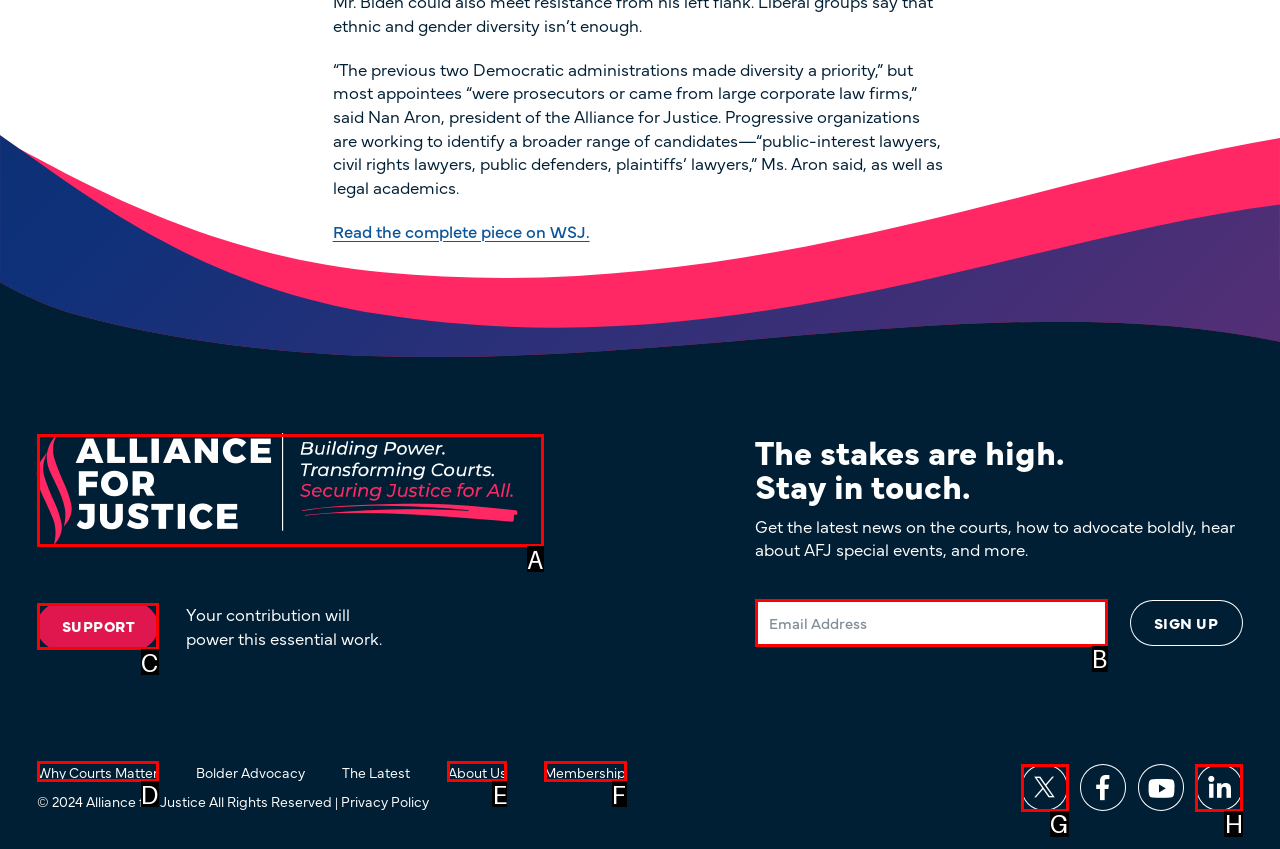Identify the HTML element that best matches the description: Why Courts Matter. Provide your answer by selecting the corresponding letter from the given options.

D